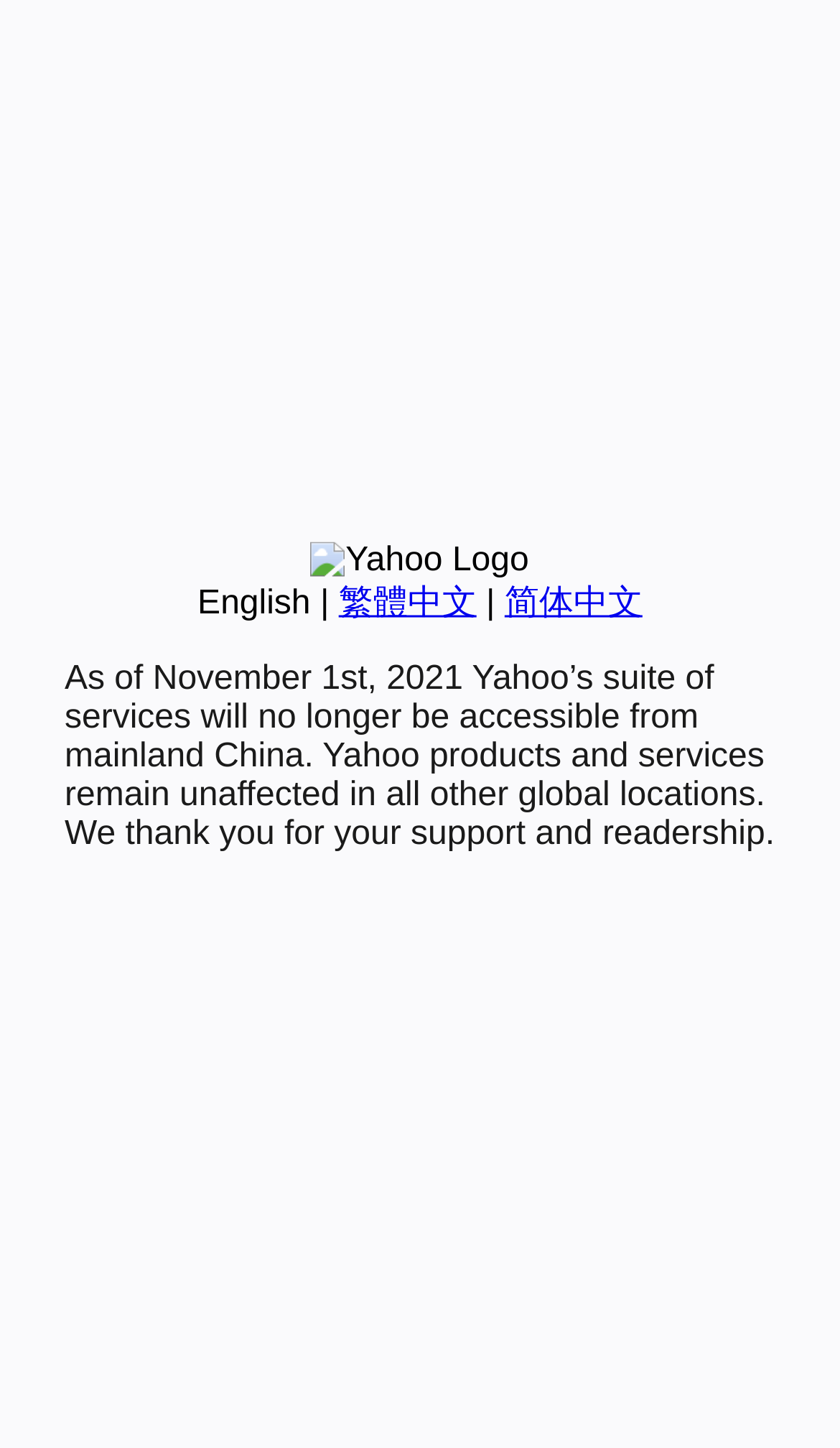From the element description 繁體中文, predict the bounding box coordinates of the UI element. The coordinates must be specified in the format (top-left x, top-left y, bottom-right x, bottom-right y) and should be within the 0 to 1 range.

[0.403, 0.404, 0.567, 0.429]